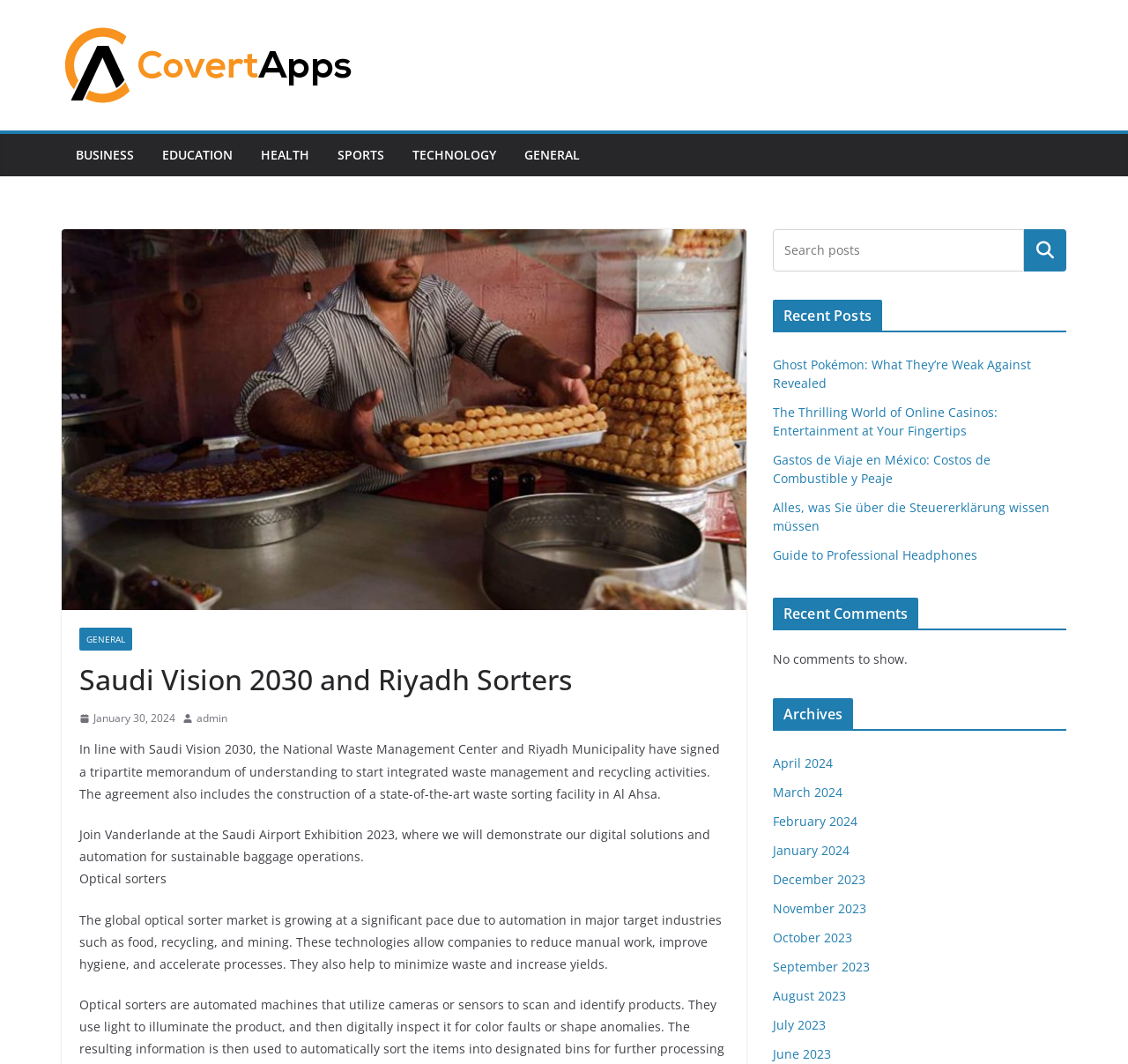Explain the webpage's layout and main content in detail.

This webpage appears to be a news or blog website, with a focus on various topics such as business, education, health, sports, and technology. At the top left corner, there is a logo of "covertapps" with a link to it. Next to the logo, there are several links to different categories, including "BUSINESS", "EDUCATION", "HEALTH", "SPORTS", and "TECHNOLOGY", which are aligned horizontally.

Below the category links, there is a header section with the title "Saudi Vision 2030 and Riyadh Sorters". On the same line, there is a link to "January 30, 2024" with a small image and a time indicator next to it. To the right of the header section, there is a link to "admin" and another small image.

The main content of the webpage is divided into several sections. The first section has three paragraphs of text, discussing topics such as waste management, recycling, and automation in industries like food and mining. The second section has a heading "Recent Posts" and lists several links to articles with titles like "Ghost Pokémon: What They’re Weak Against Revealed" and "Guide to Professional Headphones".

To the right of the main content, there are three complementary sections. The first section has a search box with a "Search" button. The second section has a heading "Recent Posts" and lists several links to articles. The third section has headings "Recent Comments" and "Archives", with links to different months and years.

Overall, the webpage has a clean and organized layout, with clear headings and concise text. The use of images and icons adds visual appeal to the page.